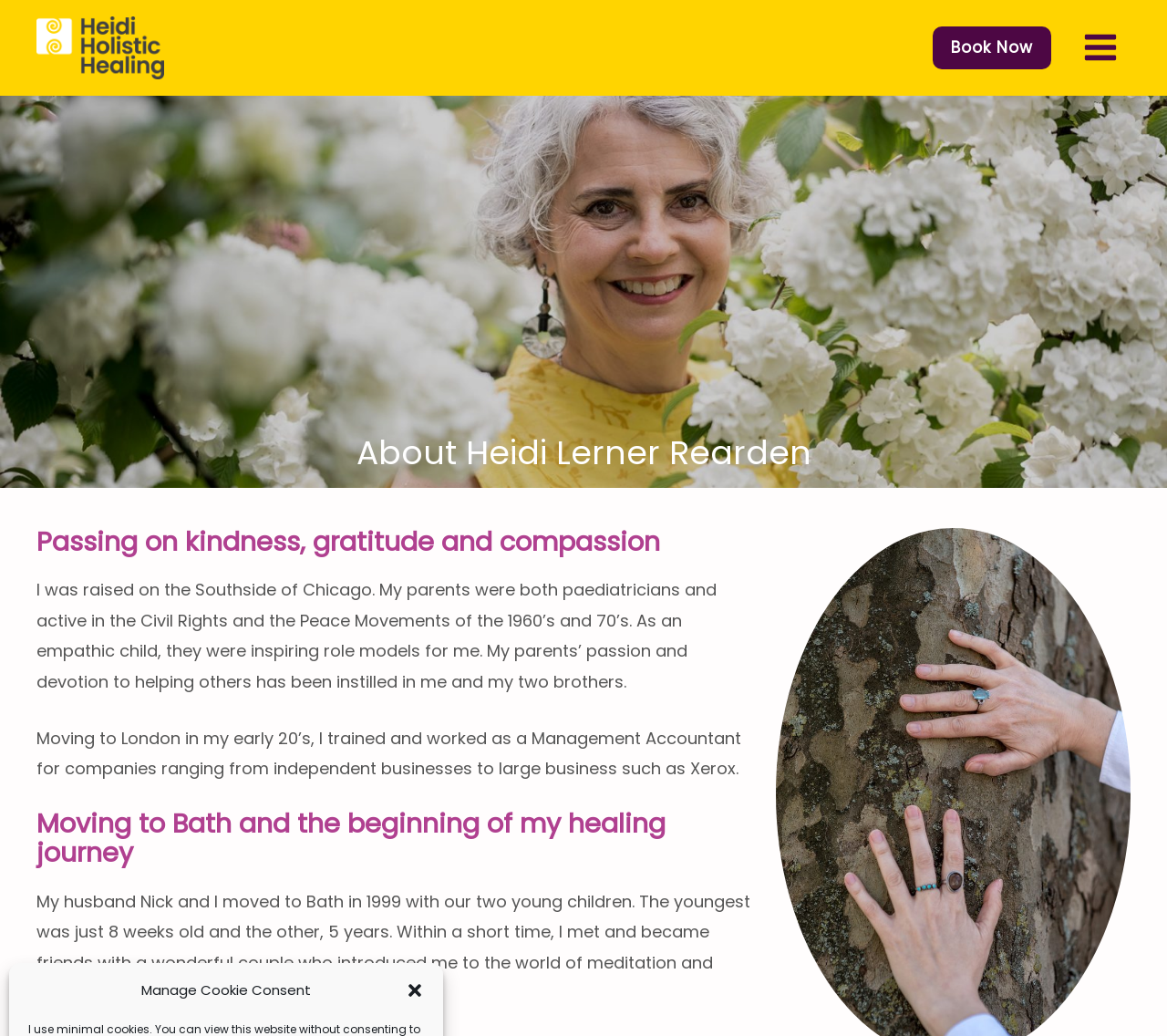Review the image closely and give a comprehensive answer to the question: What is the name of Heidi's husband?

According to the text, Heidi's husband is named Nick, and they moved to Bath in 1999 with their two young children.